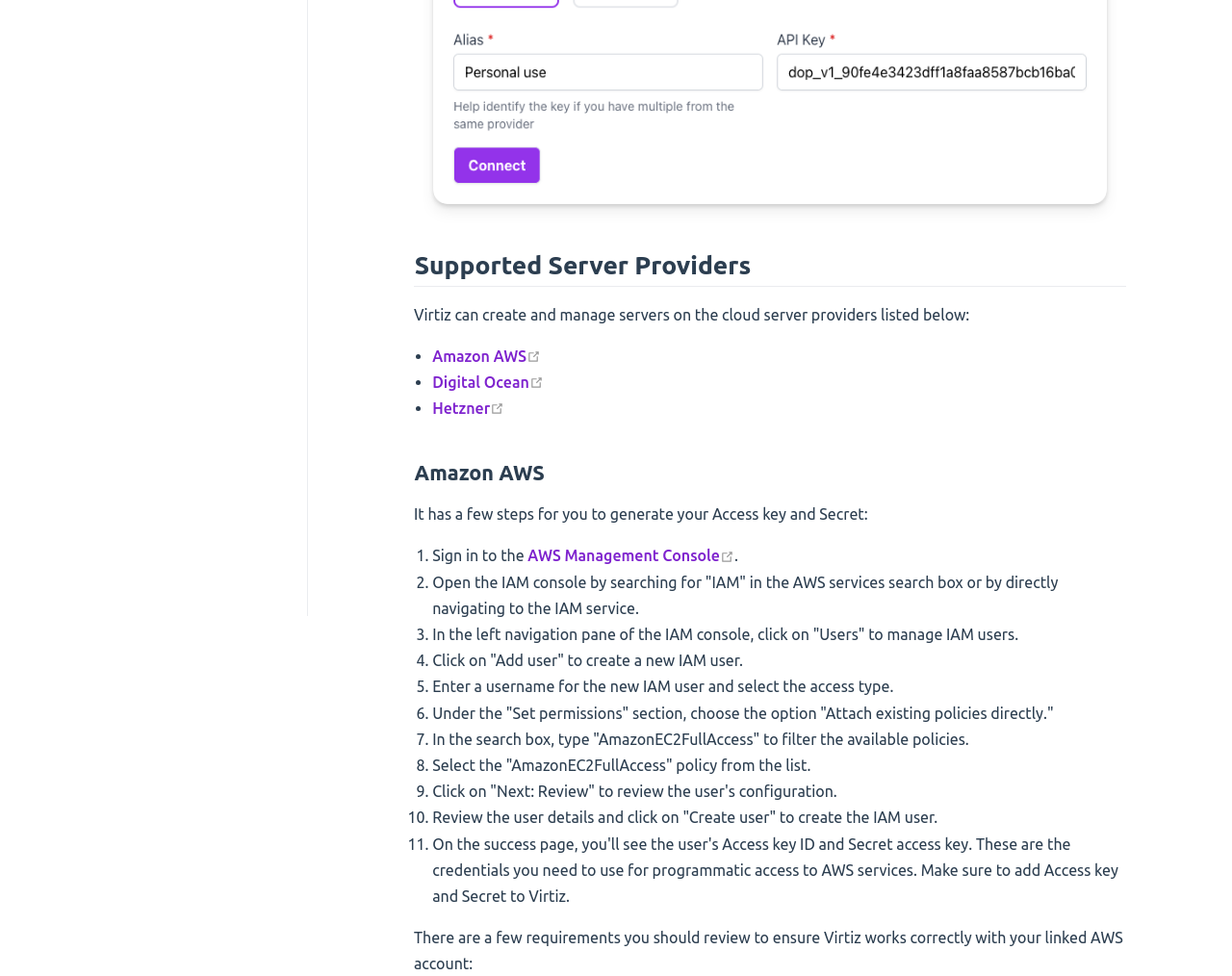Provide the bounding box for the UI element matching this description: "Amazon AWSopen in new window".

[0.351, 0.356, 0.439, 0.373]